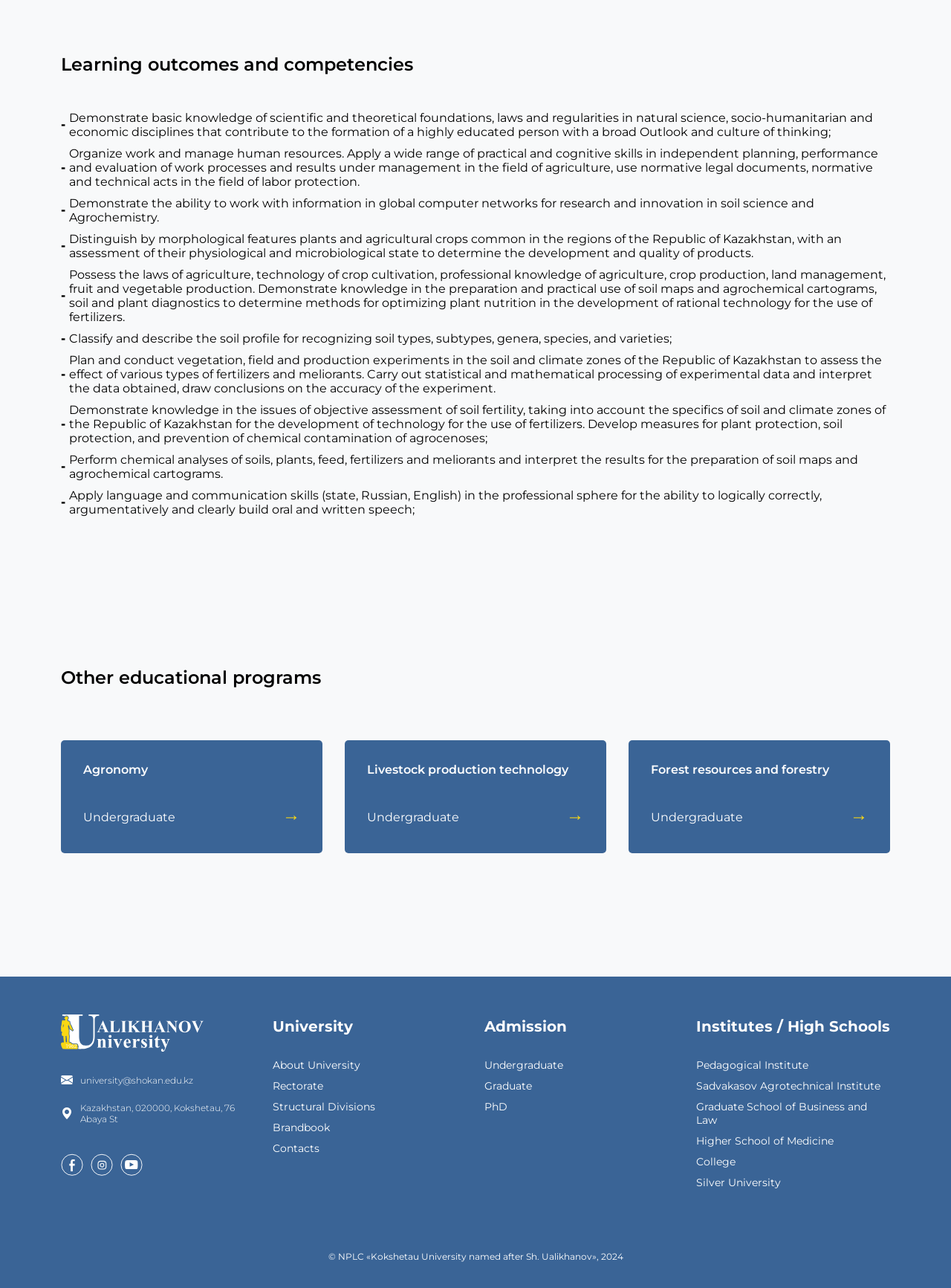What is the year of copyright mentioned at the bottom of the webpage? Using the information from the screenshot, answer with a single word or phrase.

2024